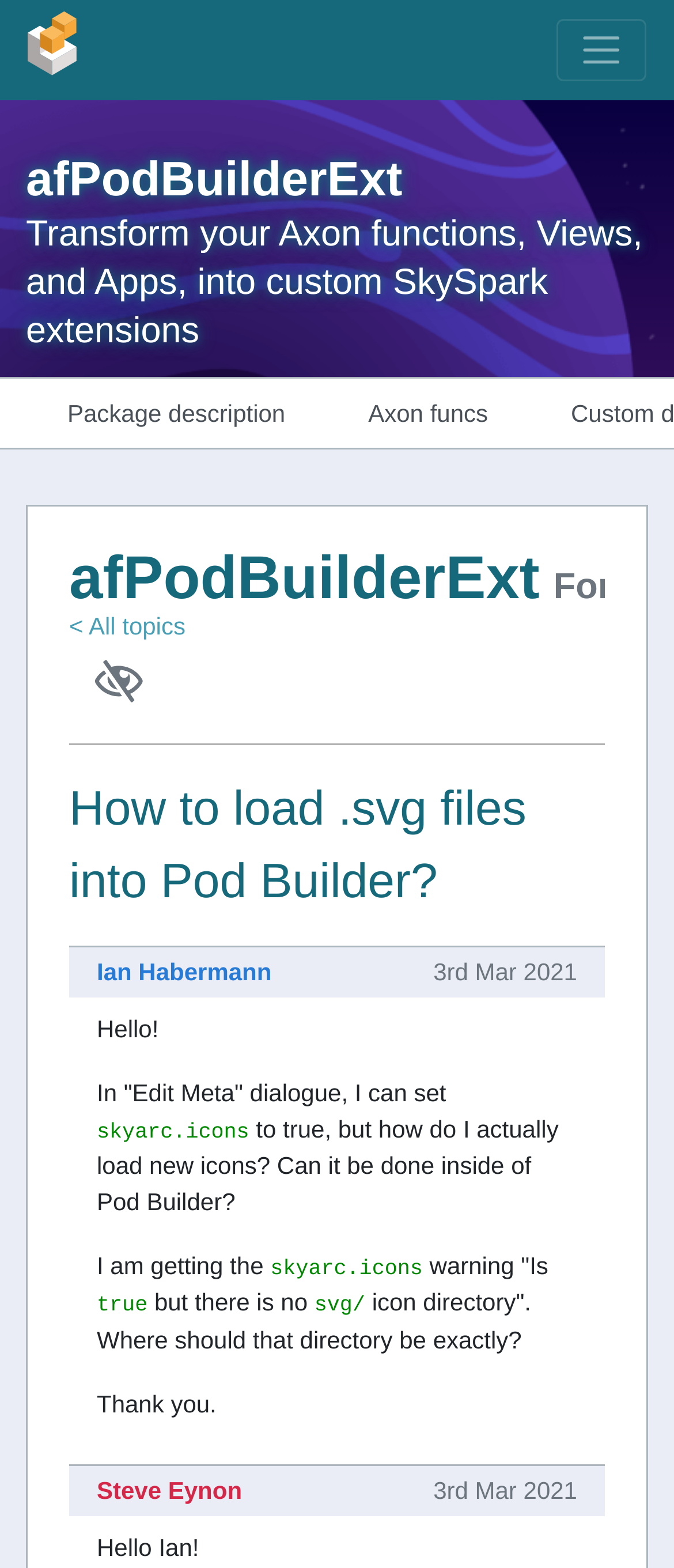What is the topic of the discussion?
Please provide a detailed and comprehensive answer to the question.

The topic of the discussion is about loading svg files into Pod Builder, as stated in the StaticText element with the bounding box coordinates [0.103, 0.498, 0.781, 0.578] and the context of the conversation between Ian Habermann and Steve Eynon.